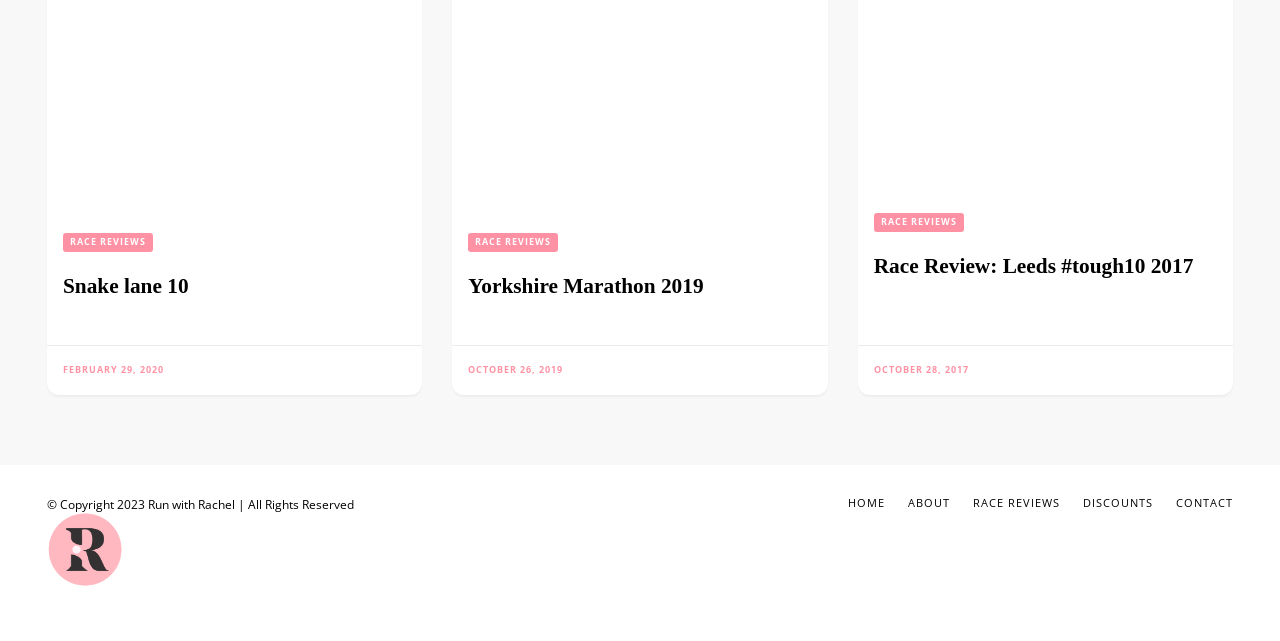How many race reviews are displayed?
Based on the image, give a concise answer in the form of a single word or short phrase.

3